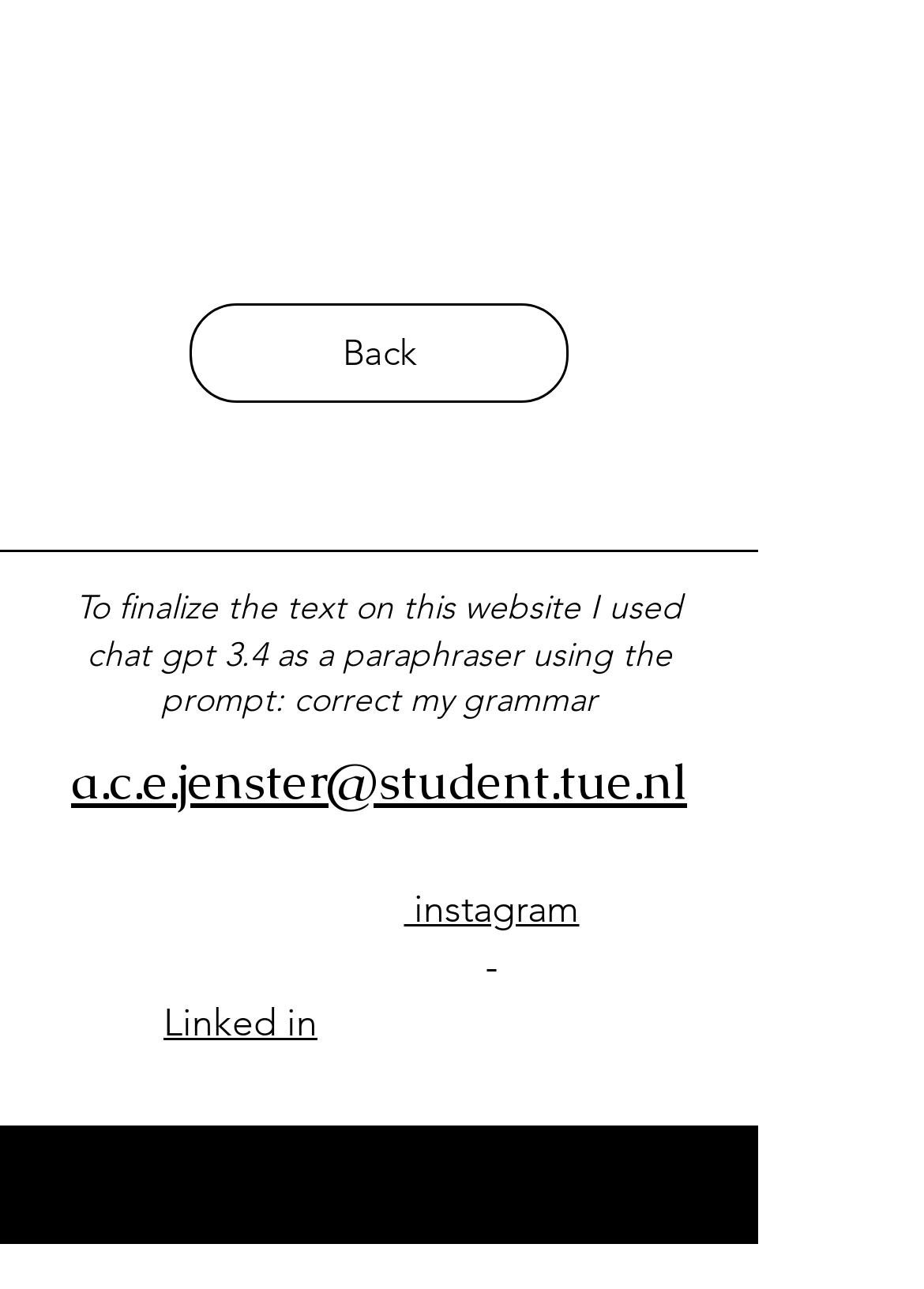Find and provide the bounding box coordinates for the UI element described with: "Back".

[0.205, 0.235, 0.615, 0.312]